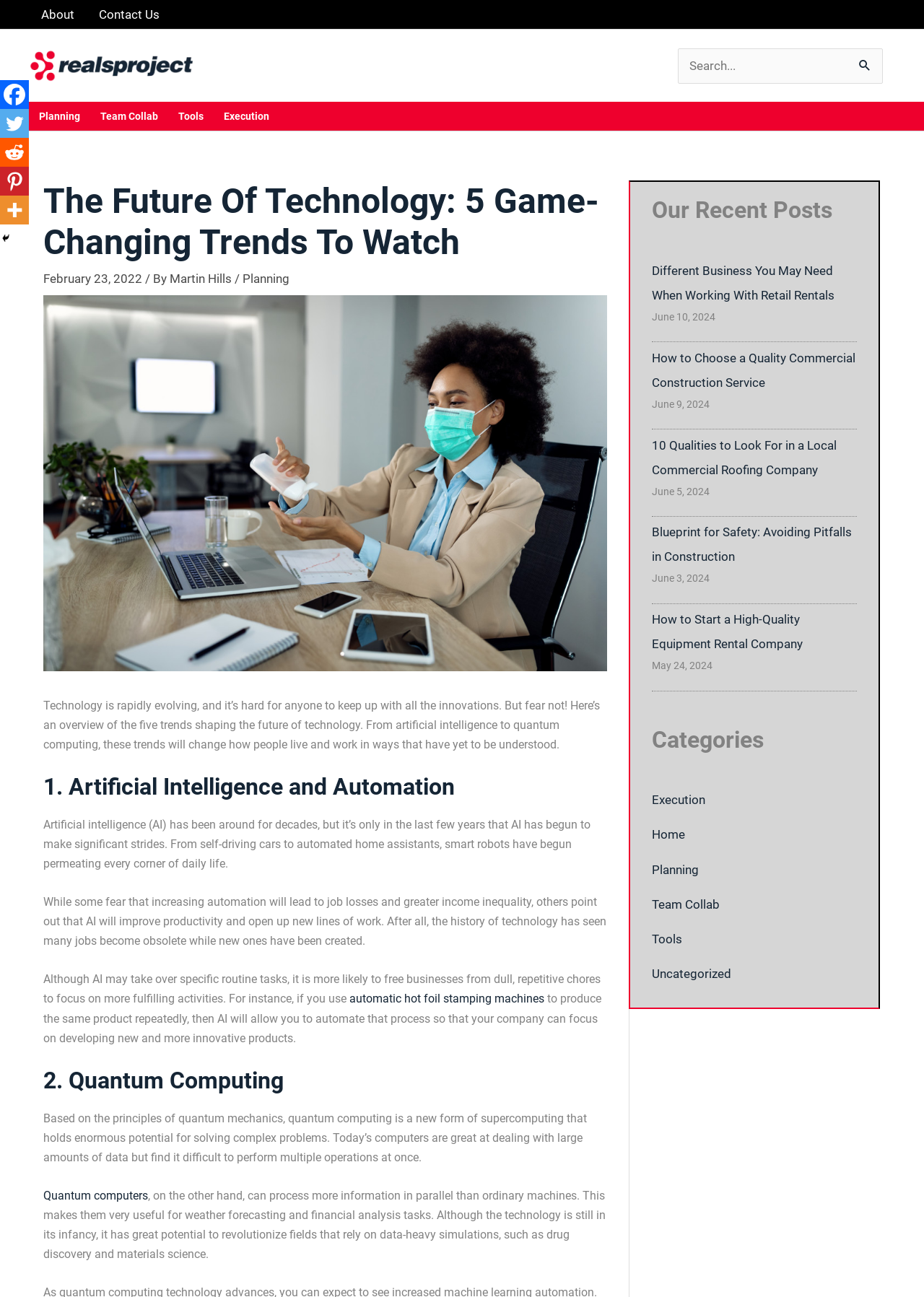Please specify the bounding box coordinates in the format (top-left x, top-left y, bottom-right x, bottom-right y), with values ranging from 0 to 1. Identify the bounding box for the UI component described as follows: Nicola

None